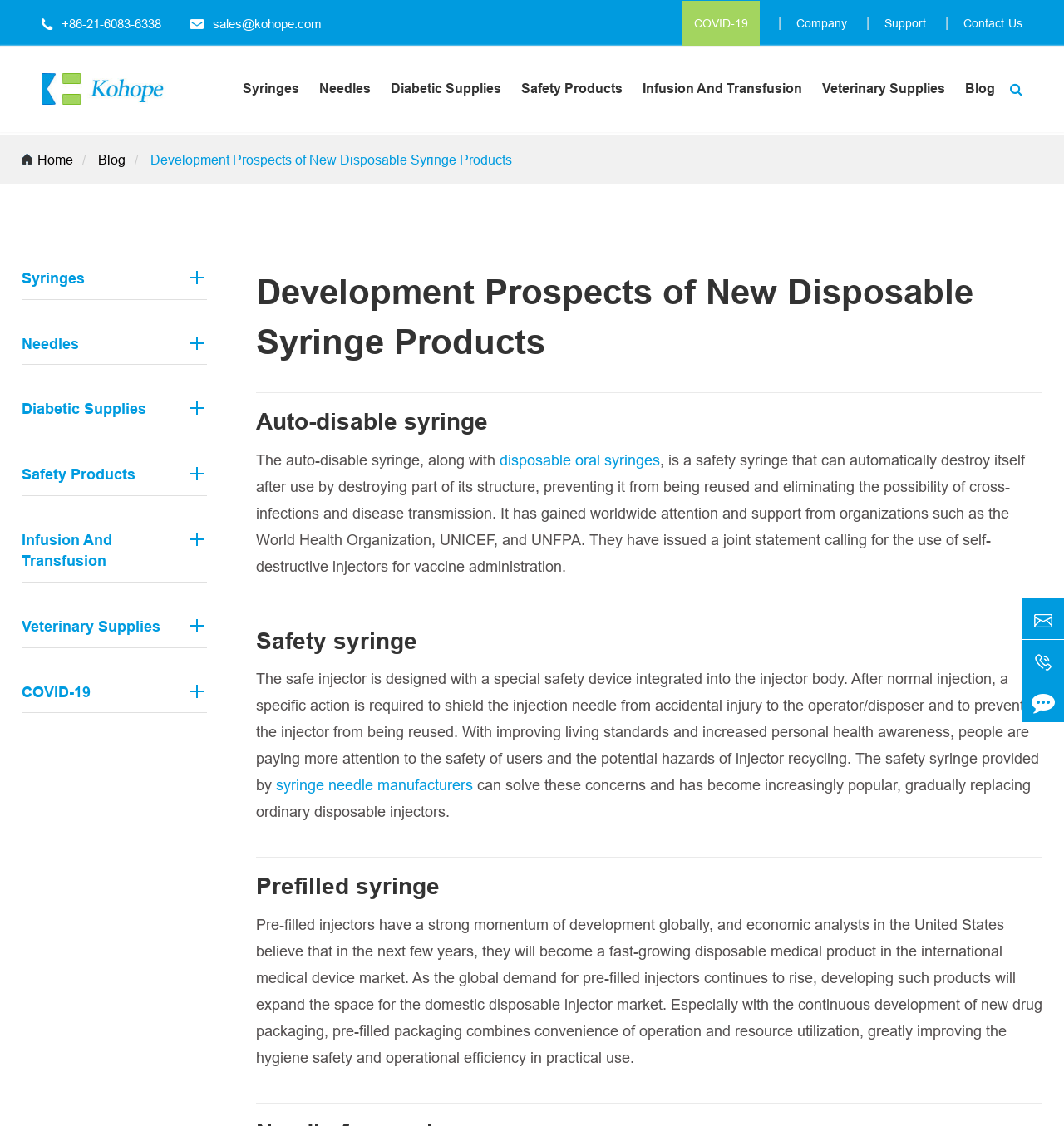Please locate the clickable area by providing the bounding box coordinates to follow this instruction: "View syringe products".

[0.228, 0.041, 0.281, 0.117]